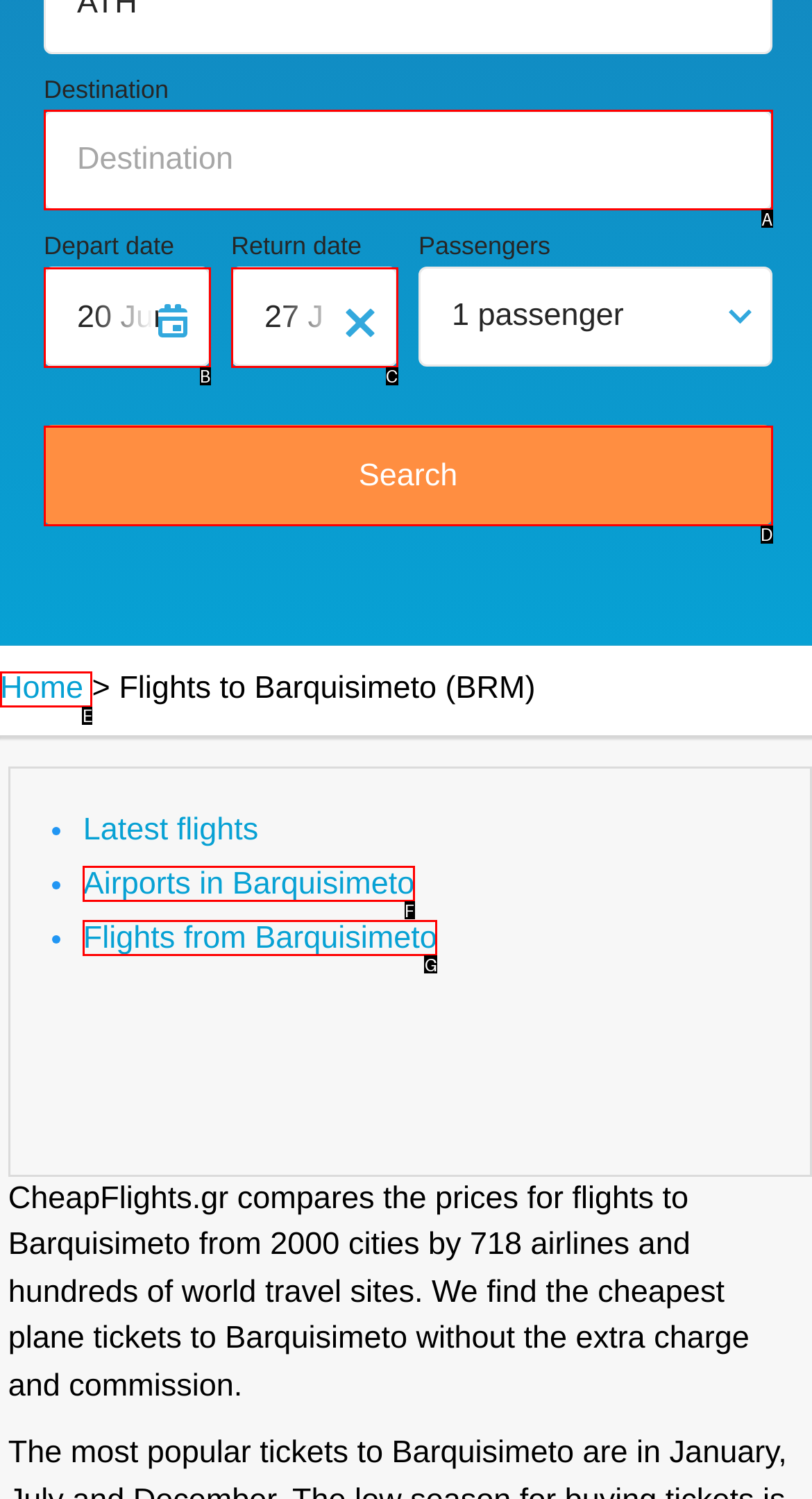Which option corresponds to the following element description: Flights from Barquisimeto?
Please provide the letter of the correct choice.

G